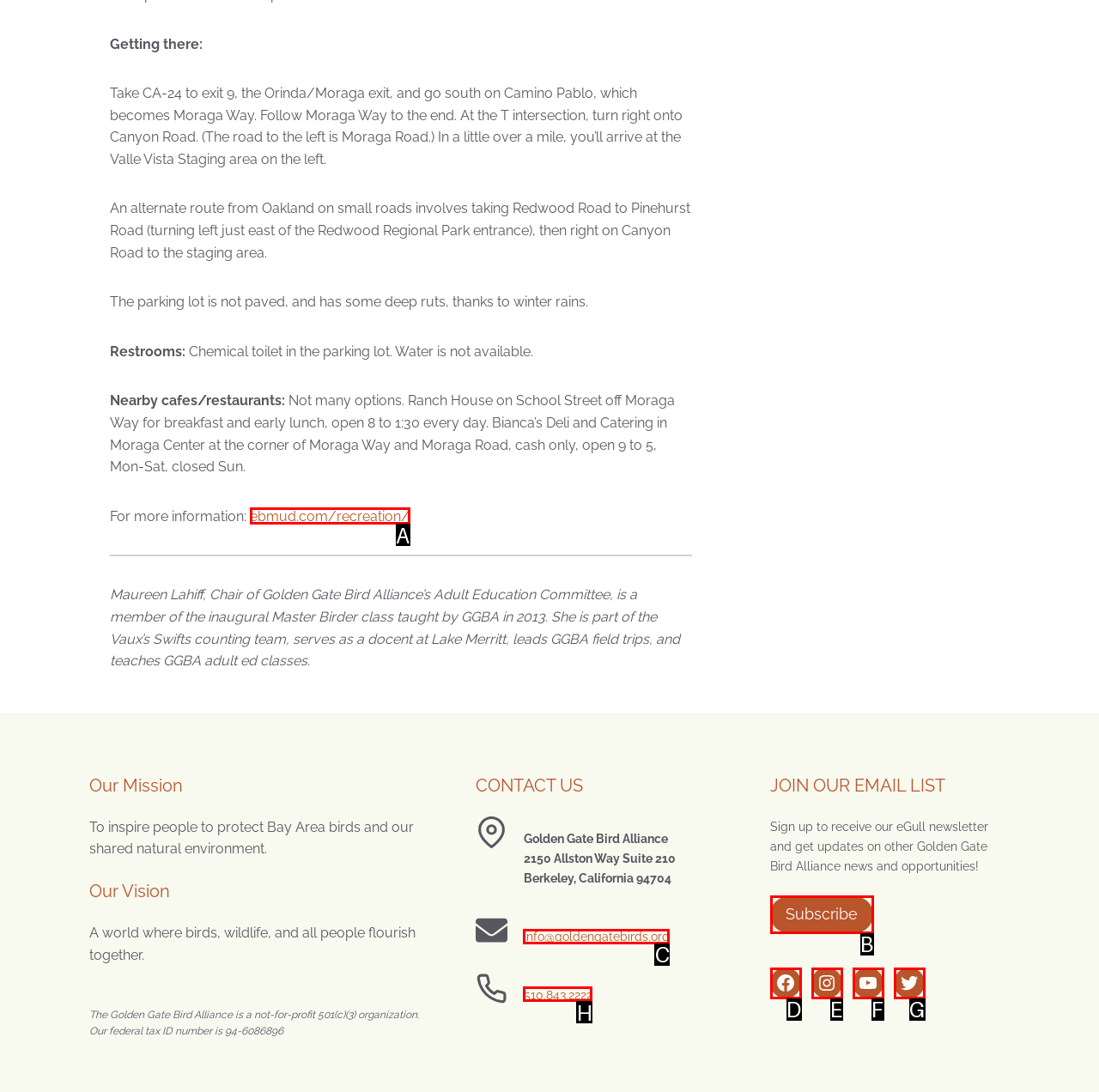Based on the description: Facebook, select the HTML element that fits best. Provide the letter of the matching option.

D